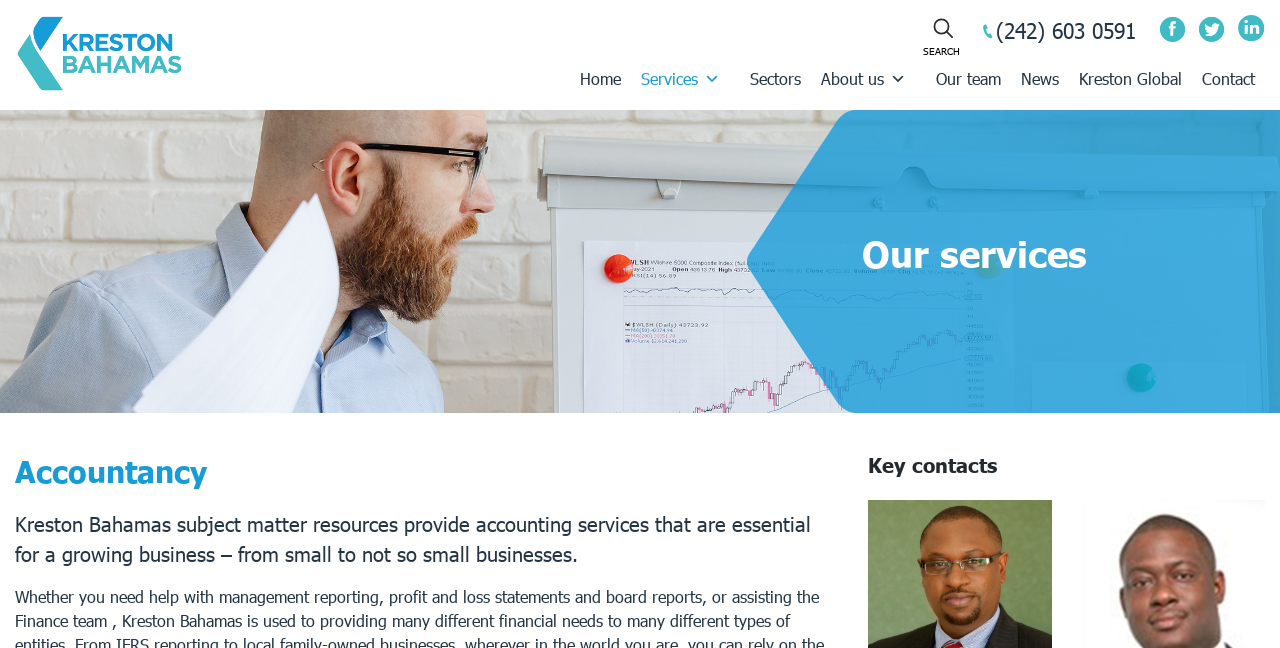What services does the company provide?
Please provide a comprehensive and detailed answer to the question.

The company provides accounting services, which can be inferred from the heading 'Our services' and the subheading 'Accountancy' on the webpage. Additionally, the text 'Kreston Bahamas subject matter resources provide accounting services...' further supports this answer.